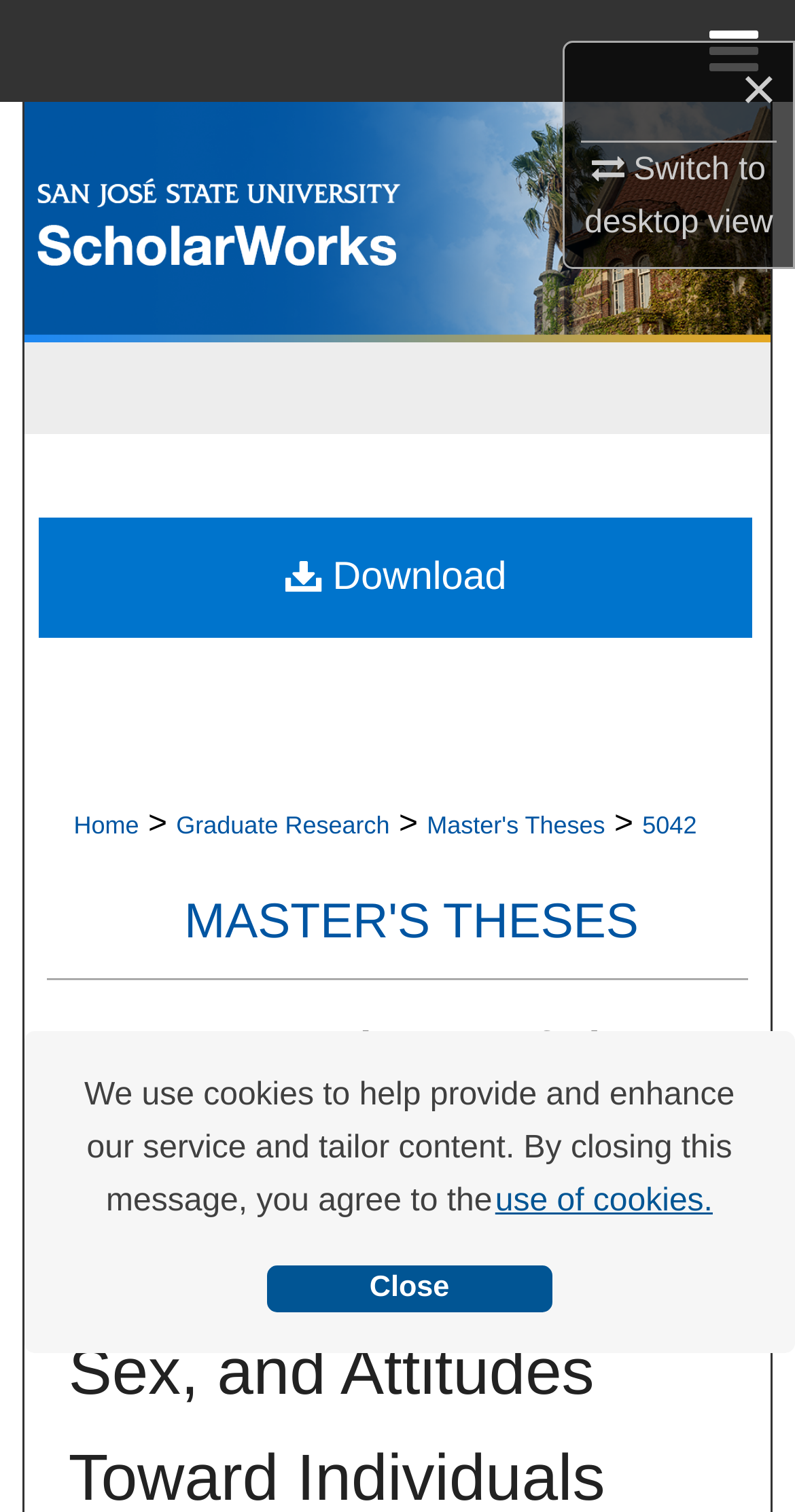Could you determine the bounding box coordinates of the clickable element to complete the instruction: "Switch to desktop view"? Provide the coordinates as four float numbers between 0 and 1, i.e., [left, top, right, bottom].

[0.735, 0.096, 0.972, 0.159]